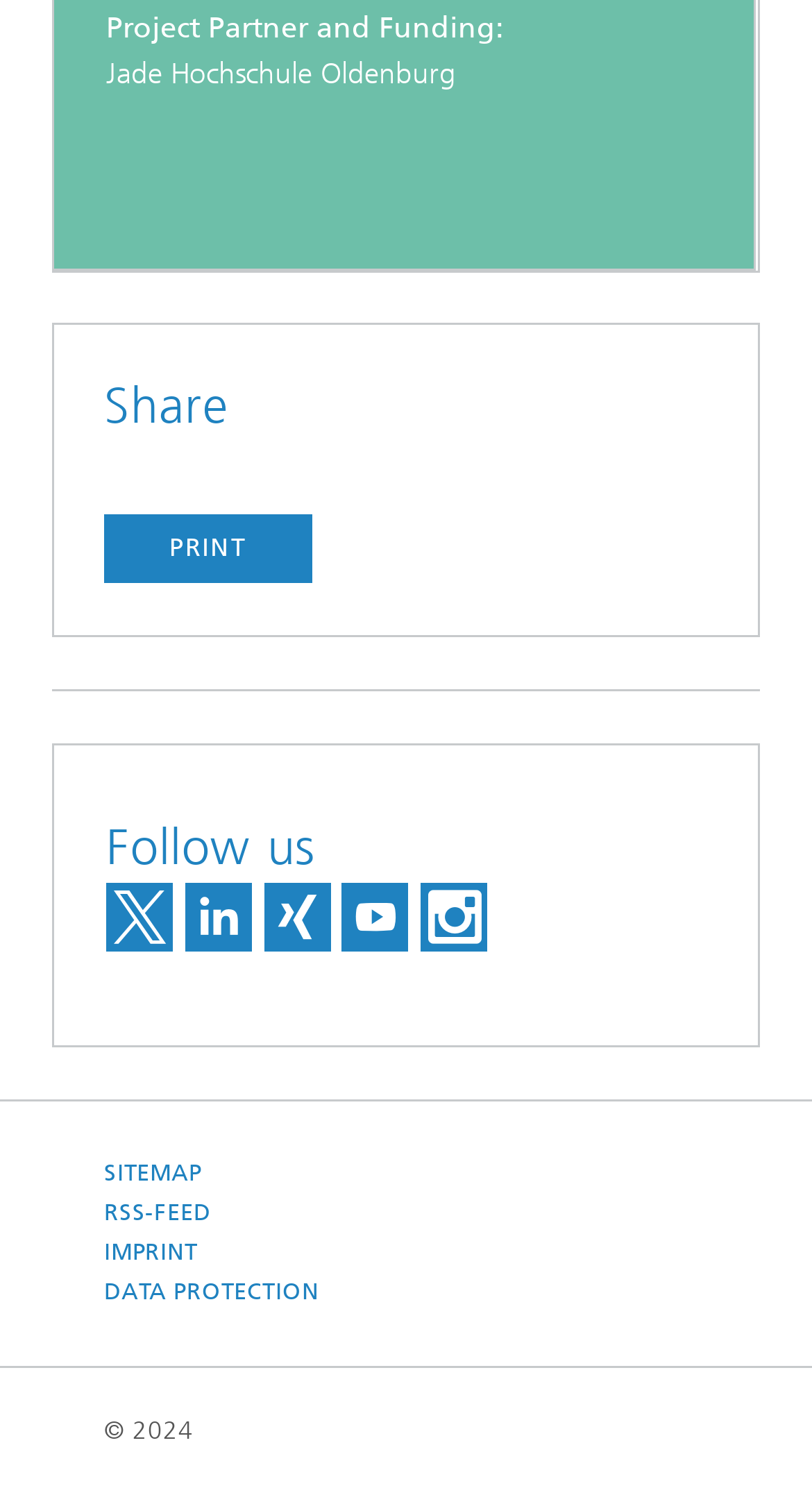Give the bounding box coordinates for the element described as: "title="Facebook"".

None